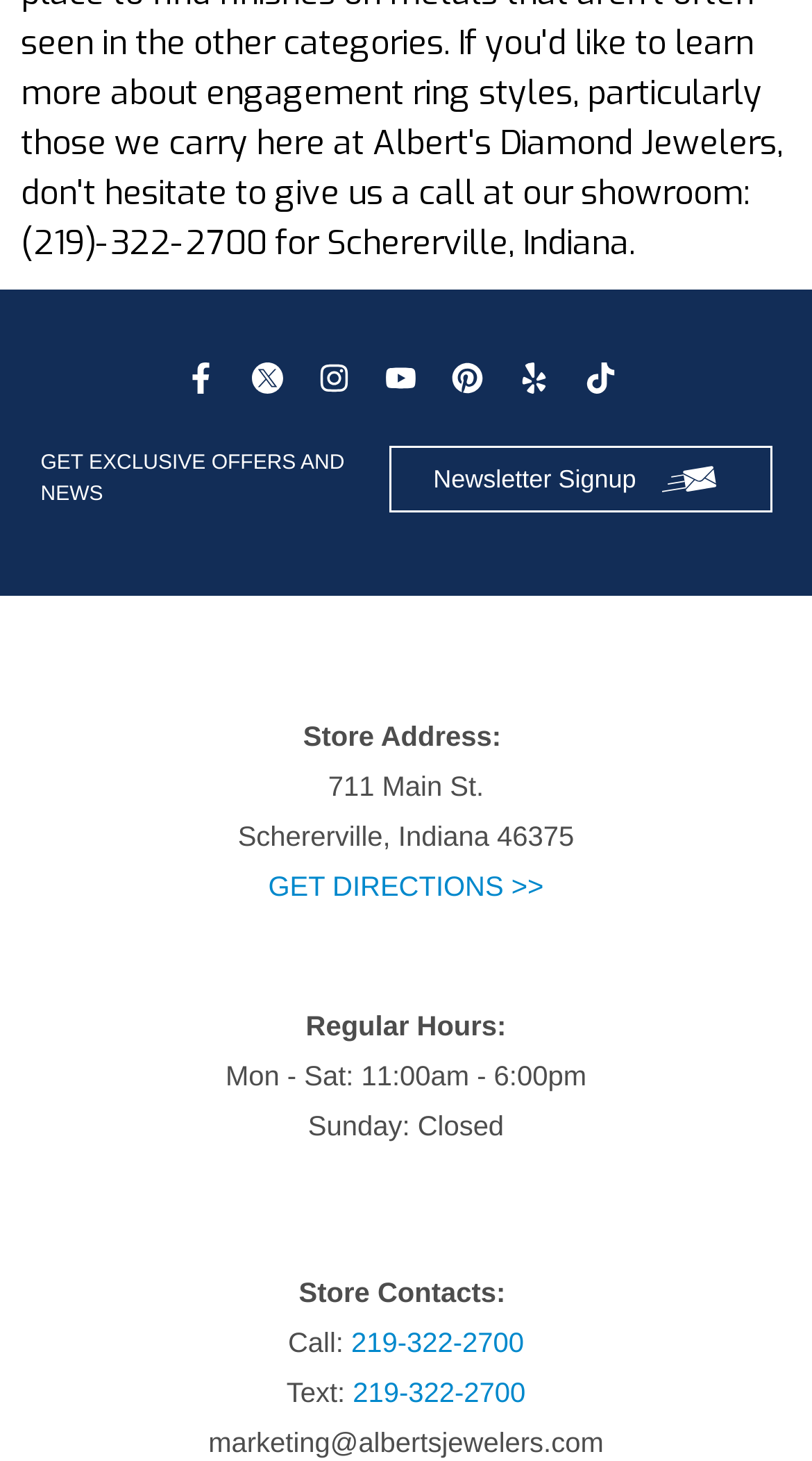What are the regular hours of the store?
Answer the question in as much detail as possible.

I found the regular hours of the store in the LayoutTableCell element, which is 'Regular Hours: Mon - Sat: 11:00am - 6:00pm Sunday: Closed'.